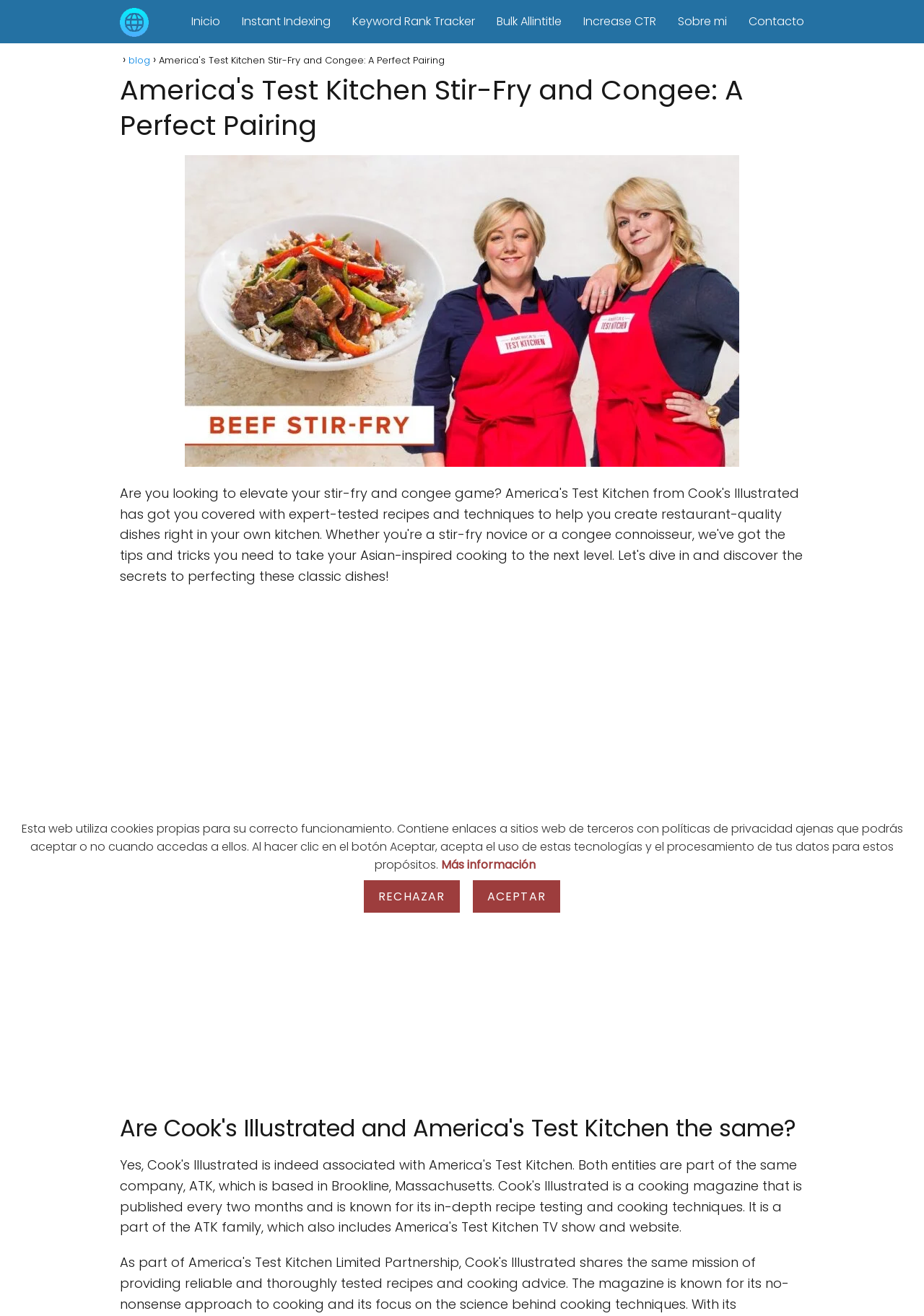Respond with a single word or phrase for the following question: 
How many links are present in the top navigation menu?

6